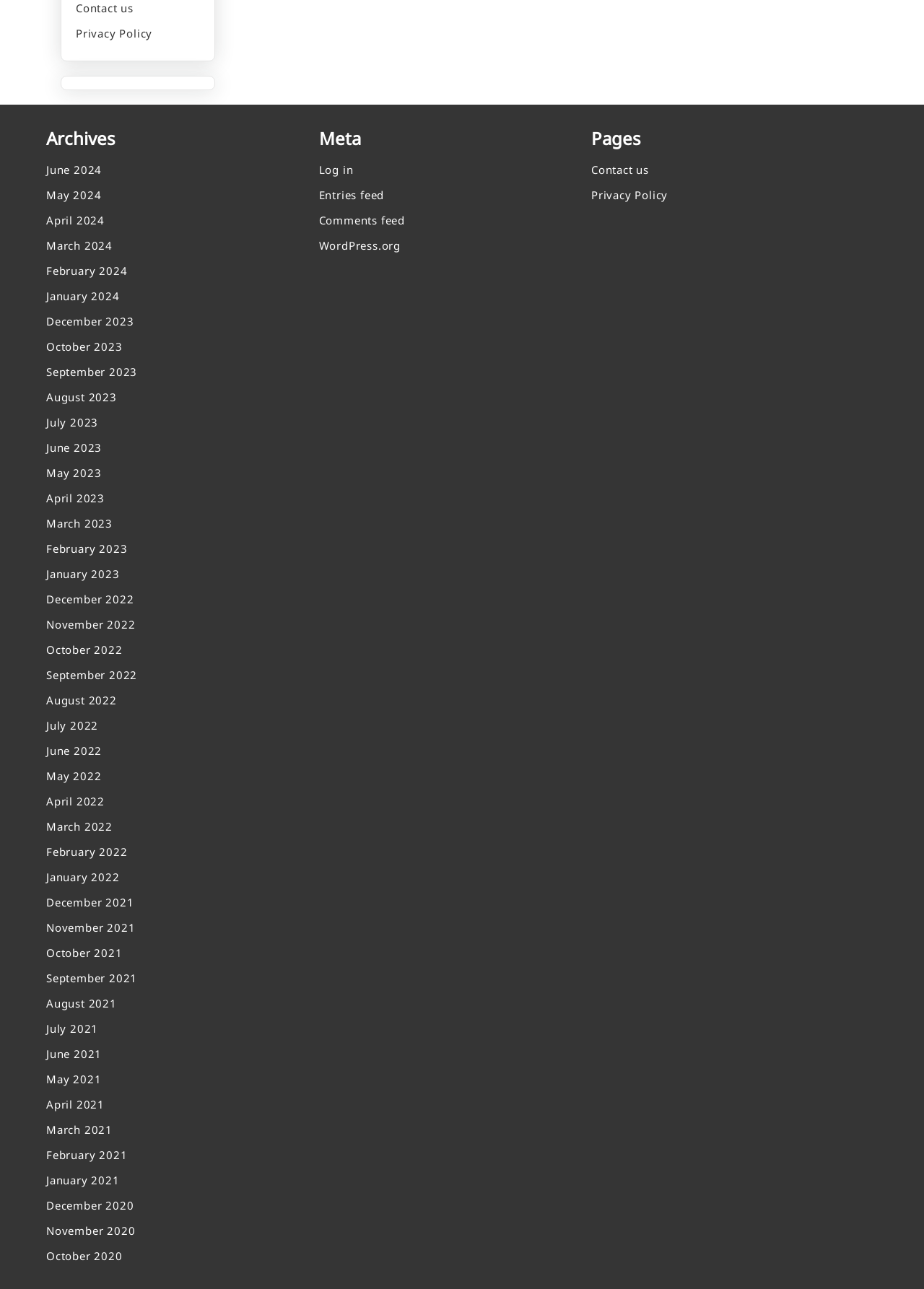Give a one-word or short-phrase answer to the following question: 
What is the 'Privacy Policy' page about?

Website privacy policy